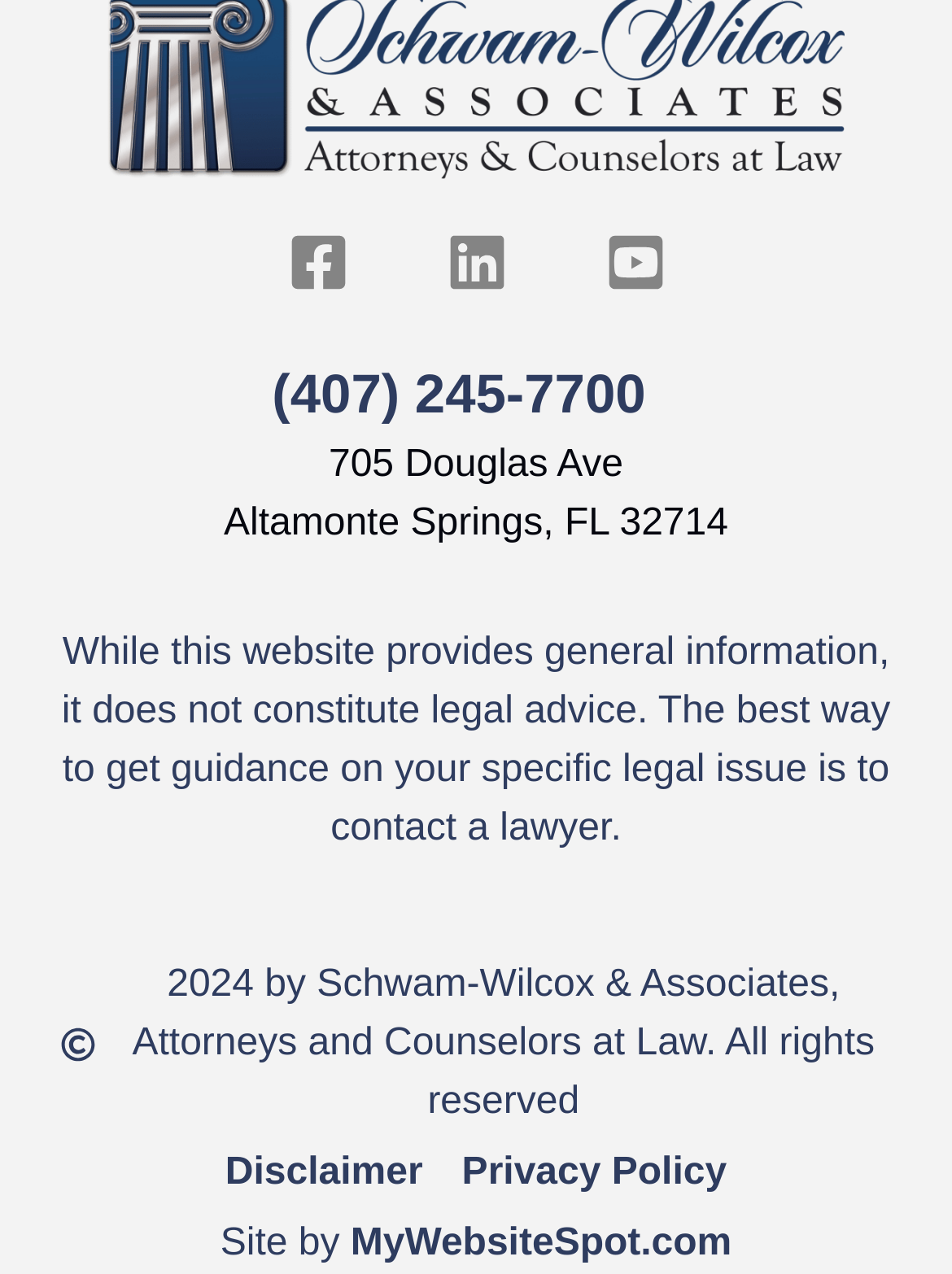What is the copyright year?
Relying on the image, give a concise answer in one word or a brief phrase.

2024